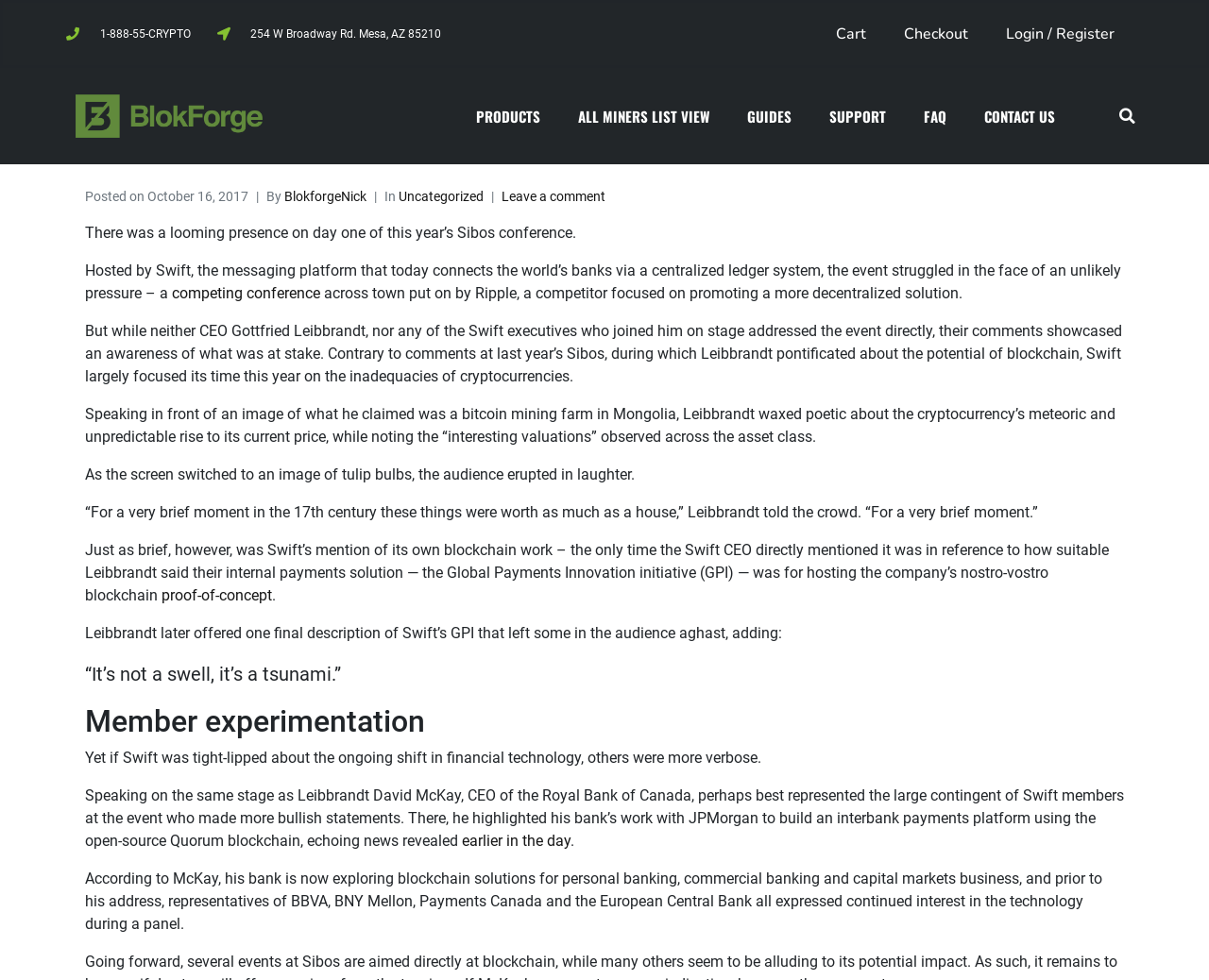Give a short answer using one word or phrase for the question:
What is the phone number on the top?

1-888-55-CRYPTO